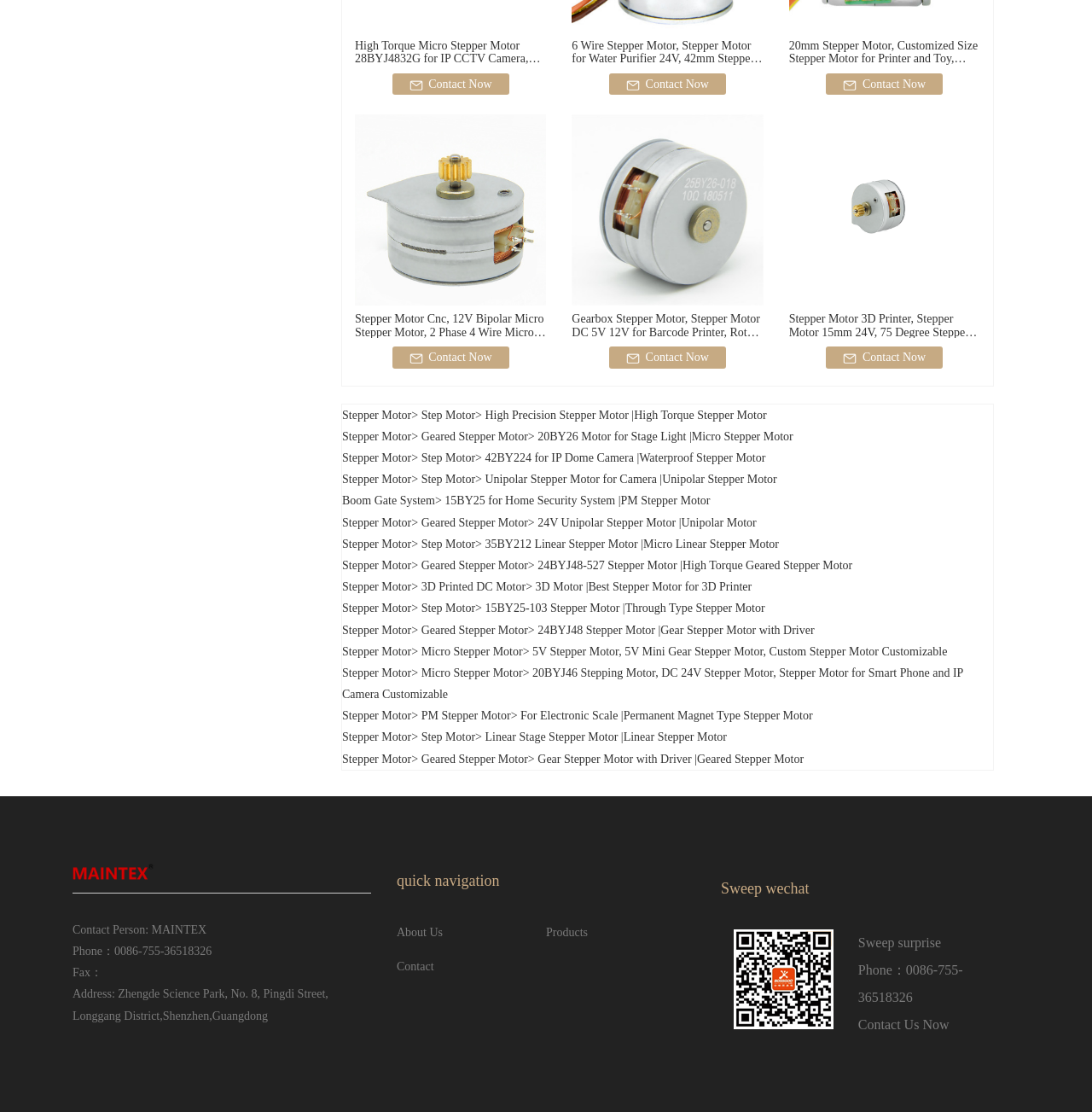Using the elements shown in the image, answer the question comprehensively: What type of products are listed on this webpage?

Based on the webpage content, I can see multiple headings and links related to stepper motors, such as 'High Torque Micro Stepper Motor', '6 Wire Stepper Motor', and 'Gearbox Stepper Motor'. This suggests that the webpage is listing various types of stepper motors.